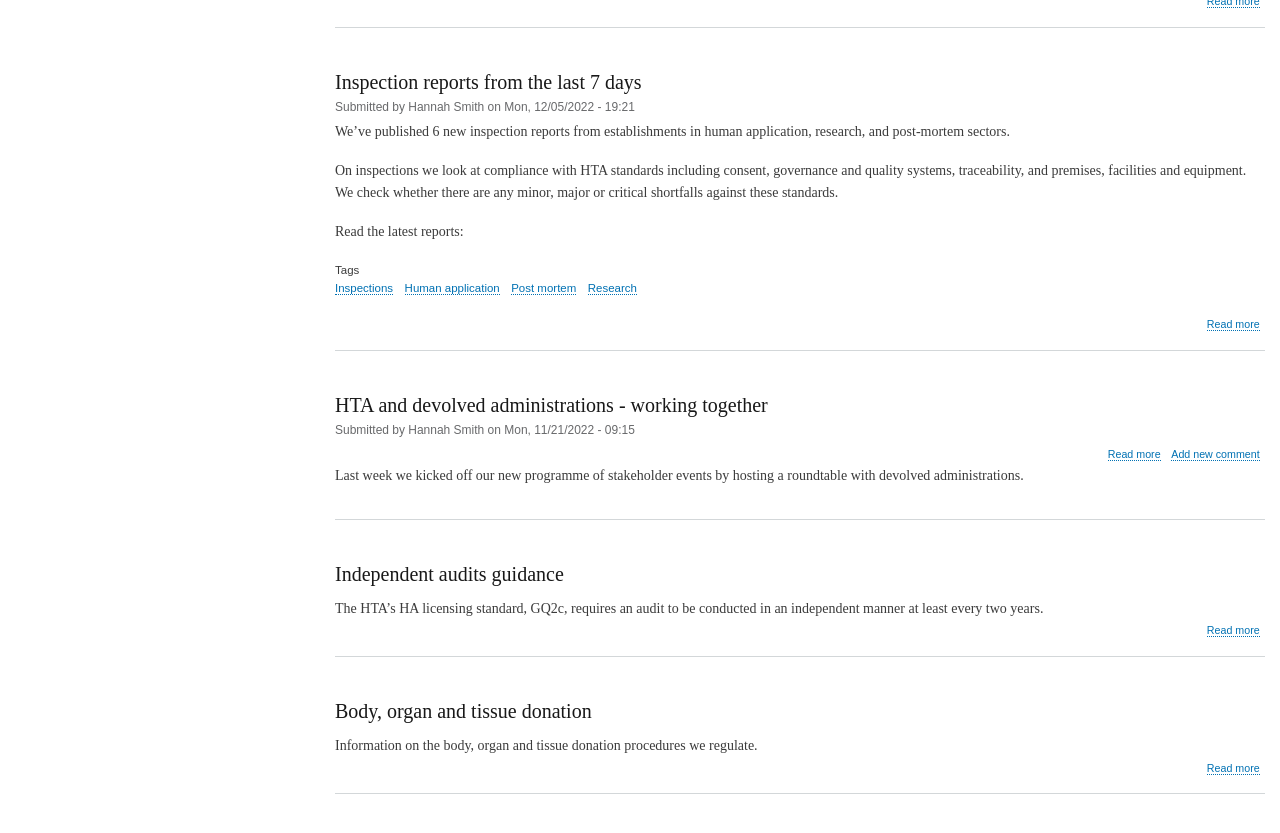Determine the bounding box coordinates of the clickable element necessary to fulfill the instruction: "Get guidance on independent audits". Provide the coordinates as four float numbers within the 0 to 1 range, i.e., [left, top, right, bottom].

[0.262, 0.676, 0.44, 0.702]